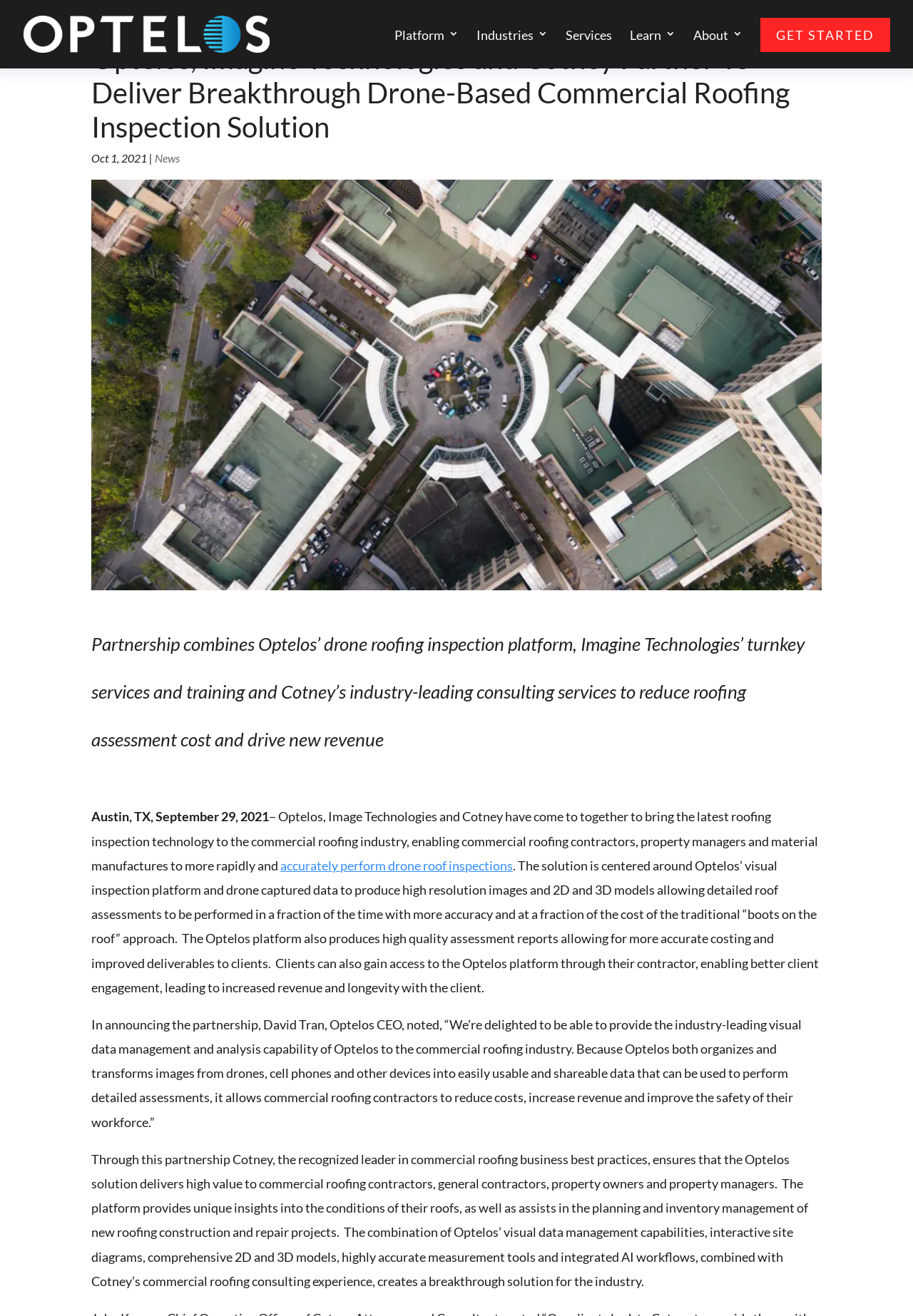Determine the bounding box coordinates of the section to be clicked to follow the instruction: "Get started with the drone roofing inspection solution". The coordinates should be given as four float numbers between 0 and 1, formatted as [left, top, right, bottom].

[0.833, 0.014, 0.975, 0.04]